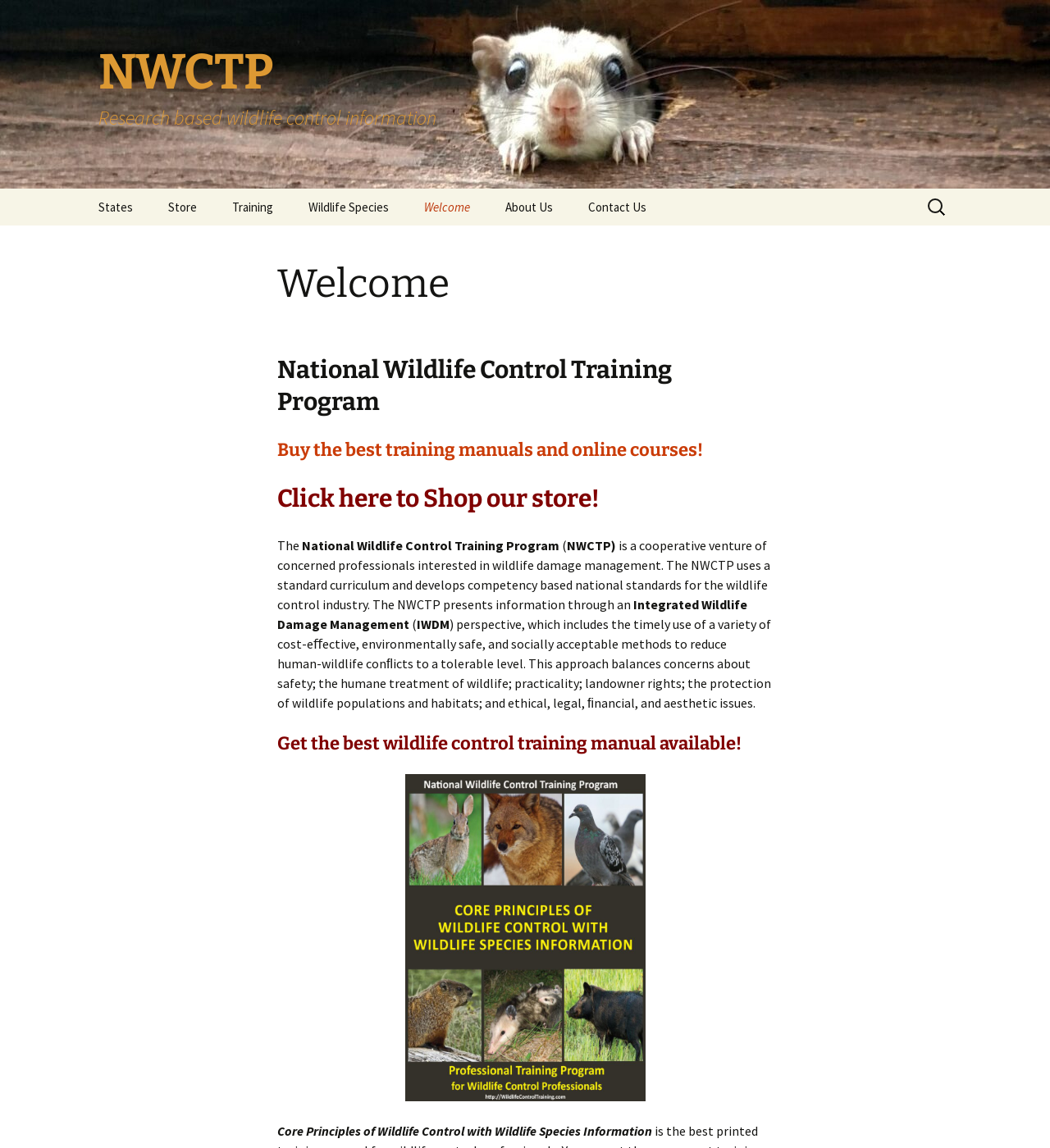Please specify the bounding box coordinates of the clickable region to carry out the following instruction: "Visit Facebook page". The coordinates should be four float numbers between 0 and 1, in the format [left, top, right, bottom].

None